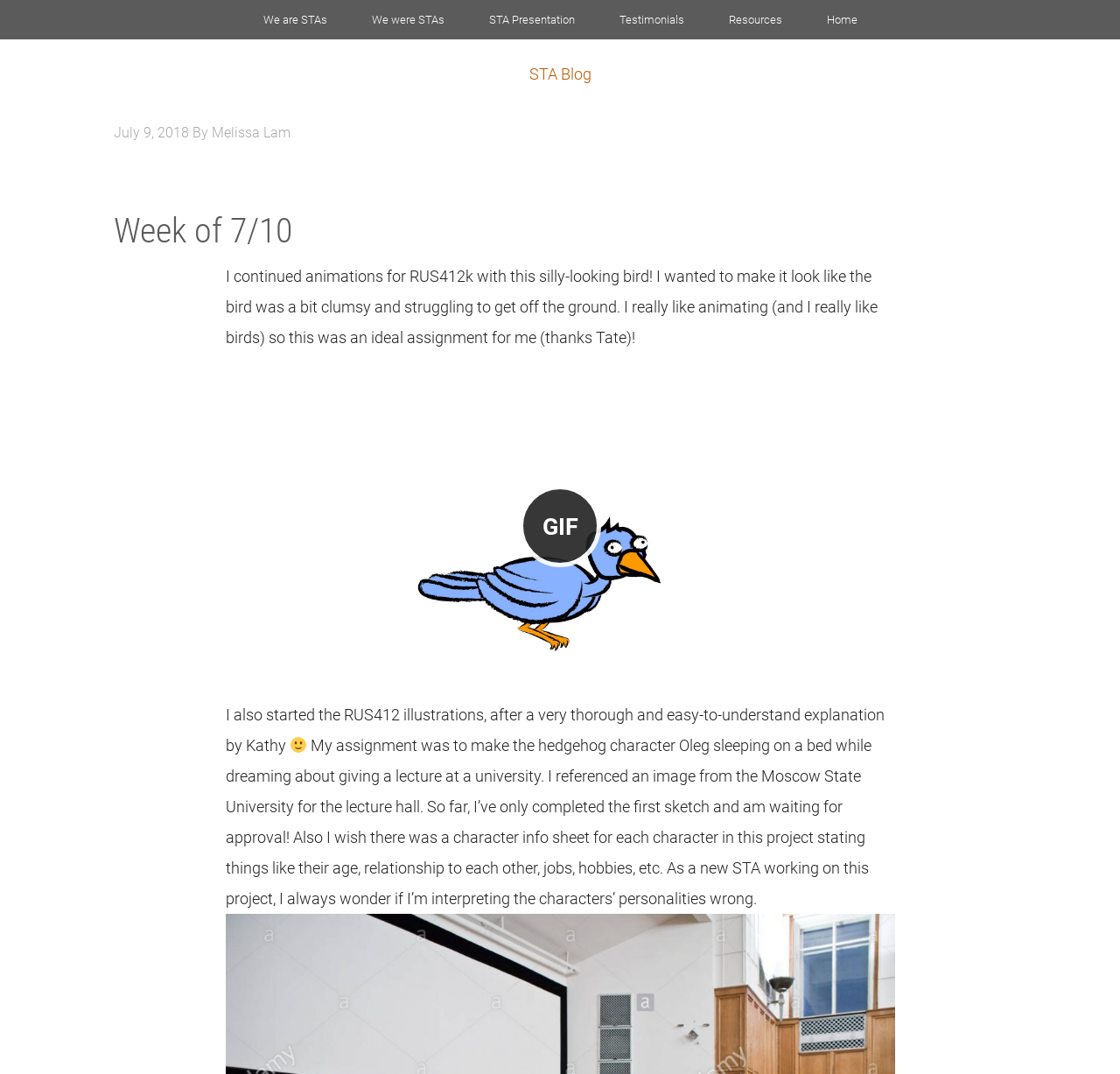How many images are in the blog post?
Please use the image to deliver a detailed and complete answer.

I searched for image elements in the blog post and found only one image, which is a smiling face emoji 🙂.